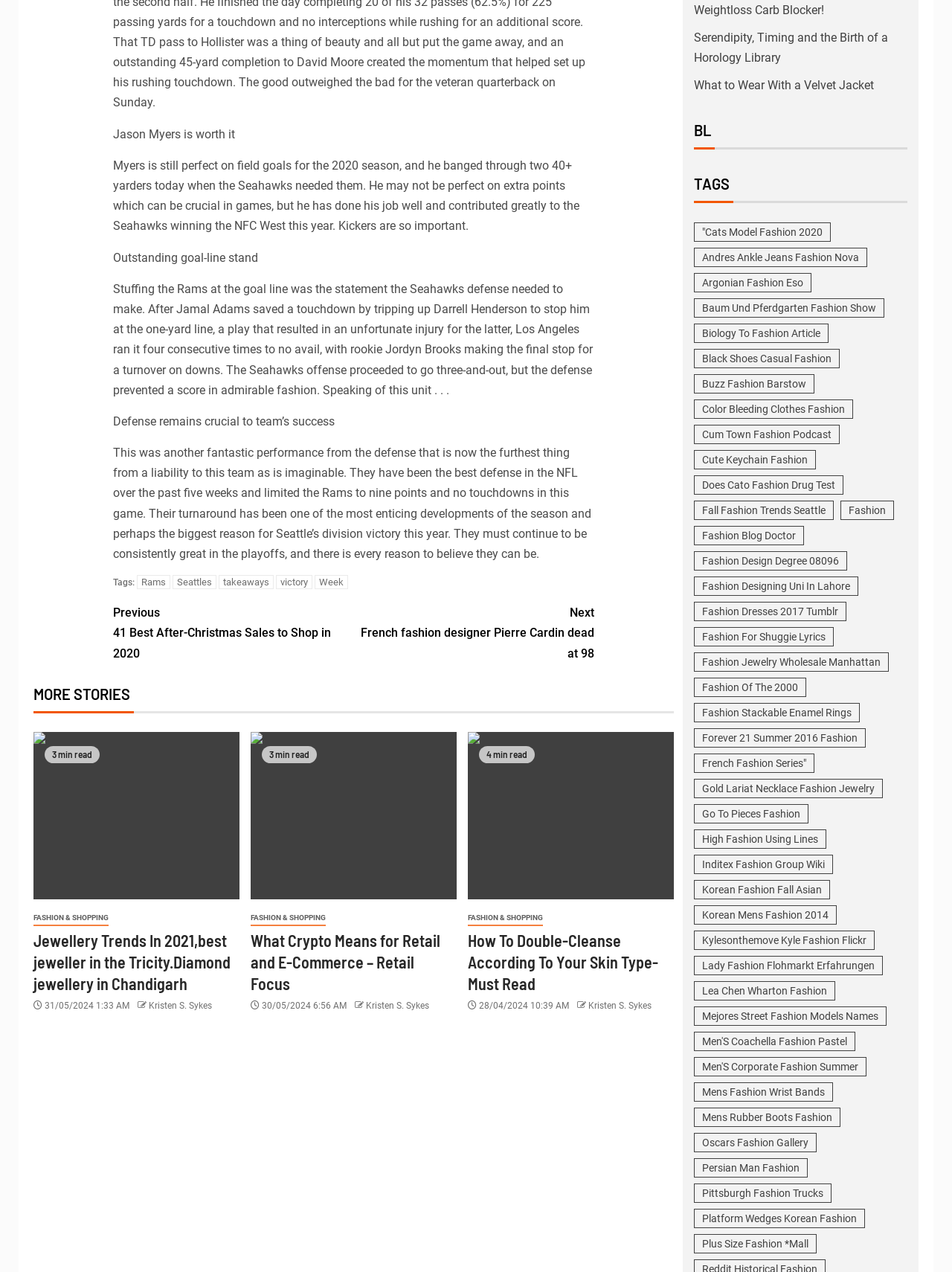Please mark the clickable region by giving the bounding box coordinates needed to complete this instruction: "Read 'How To Double-Cleanse According To Your Skin Type-Must Read' article".

[0.491, 0.731, 0.708, 0.782]